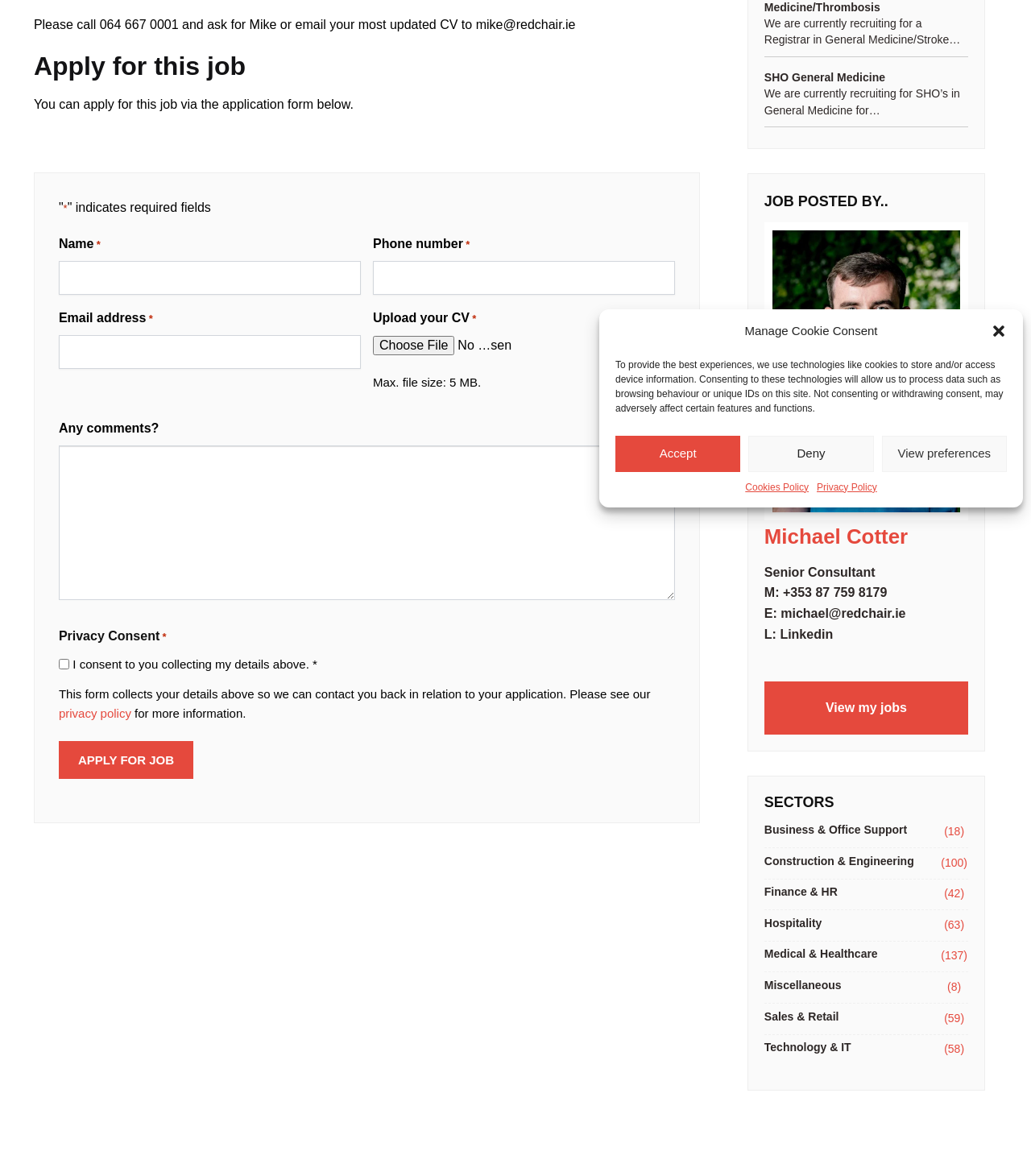Extract the bounding box coordinates for the UI element described as: "Made 21".

None